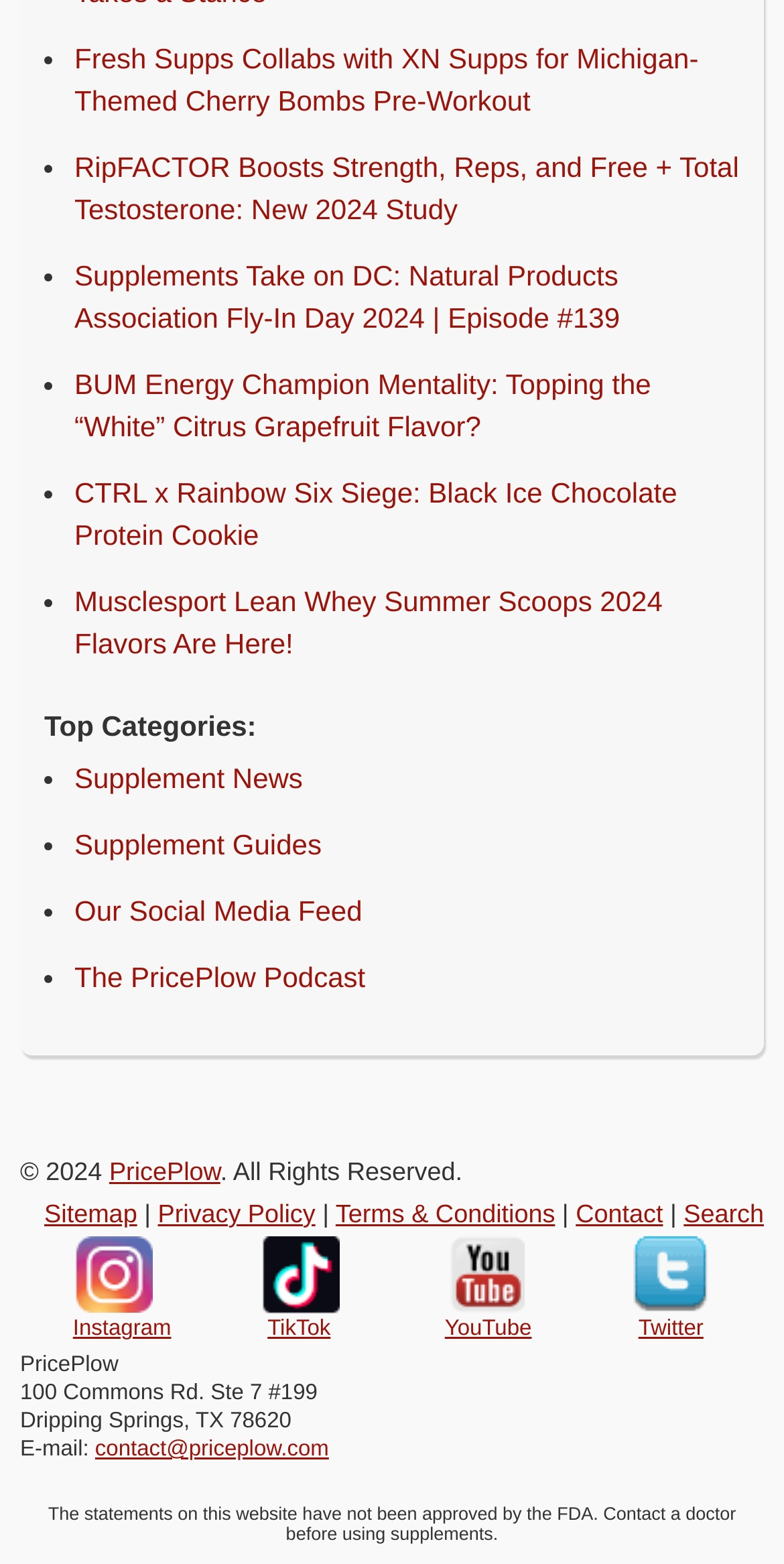Please give a succinct answer to the question in one word or phrase:
What is the theme of the first collaboration mentioned?

Michigan